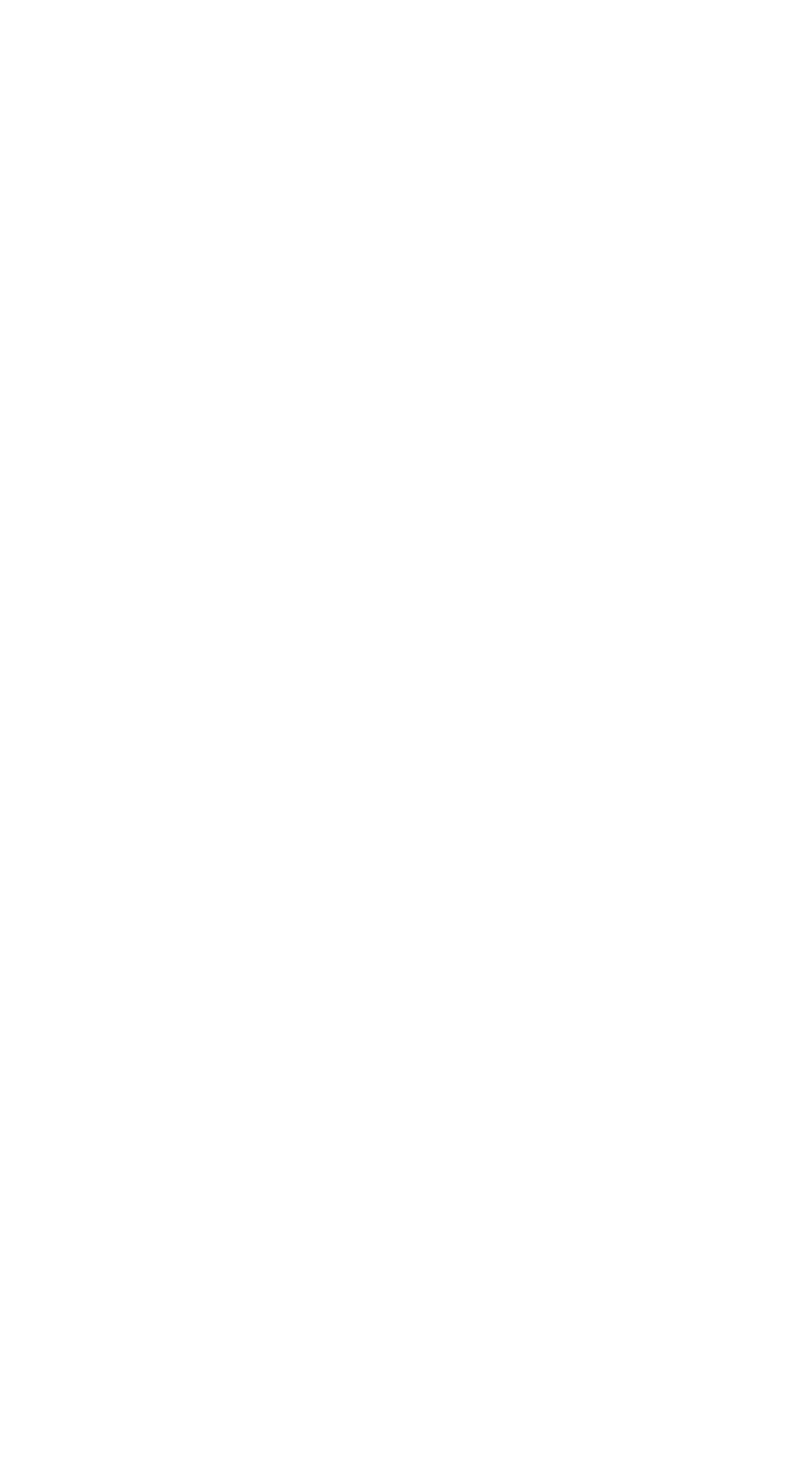What is the address of Research Council of Finland?
Based on the screenshot, answer the question with a single word or phrase.

Hakaniemenranta 6, PO Box 131, FI-00531 Helsinki